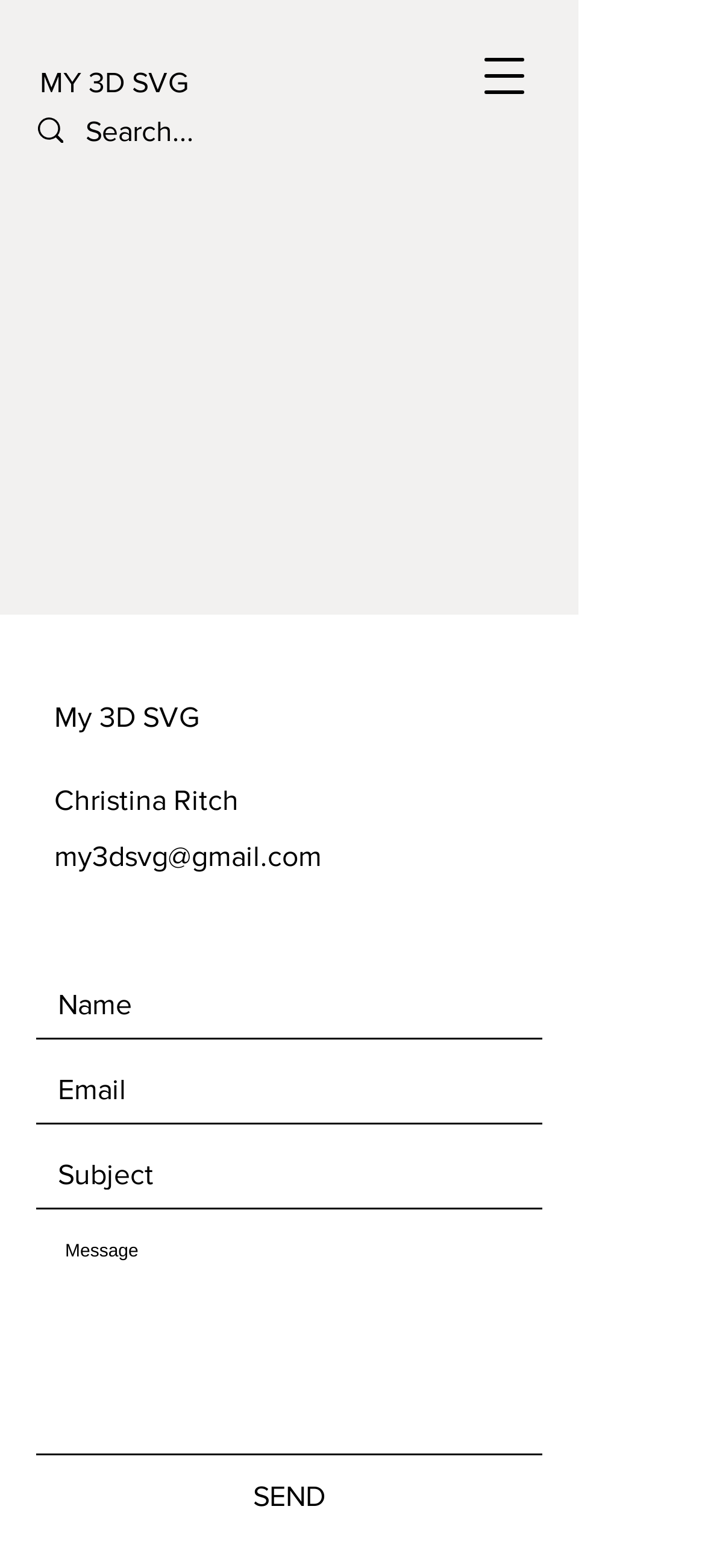Predict the bounding box of the UI element based on the description: "SEND". The coordinates should be four float numbers between 0 and 1, formatted as [left, top, right, bottom].

[0.256, 0.94, 0.564, 0.971]